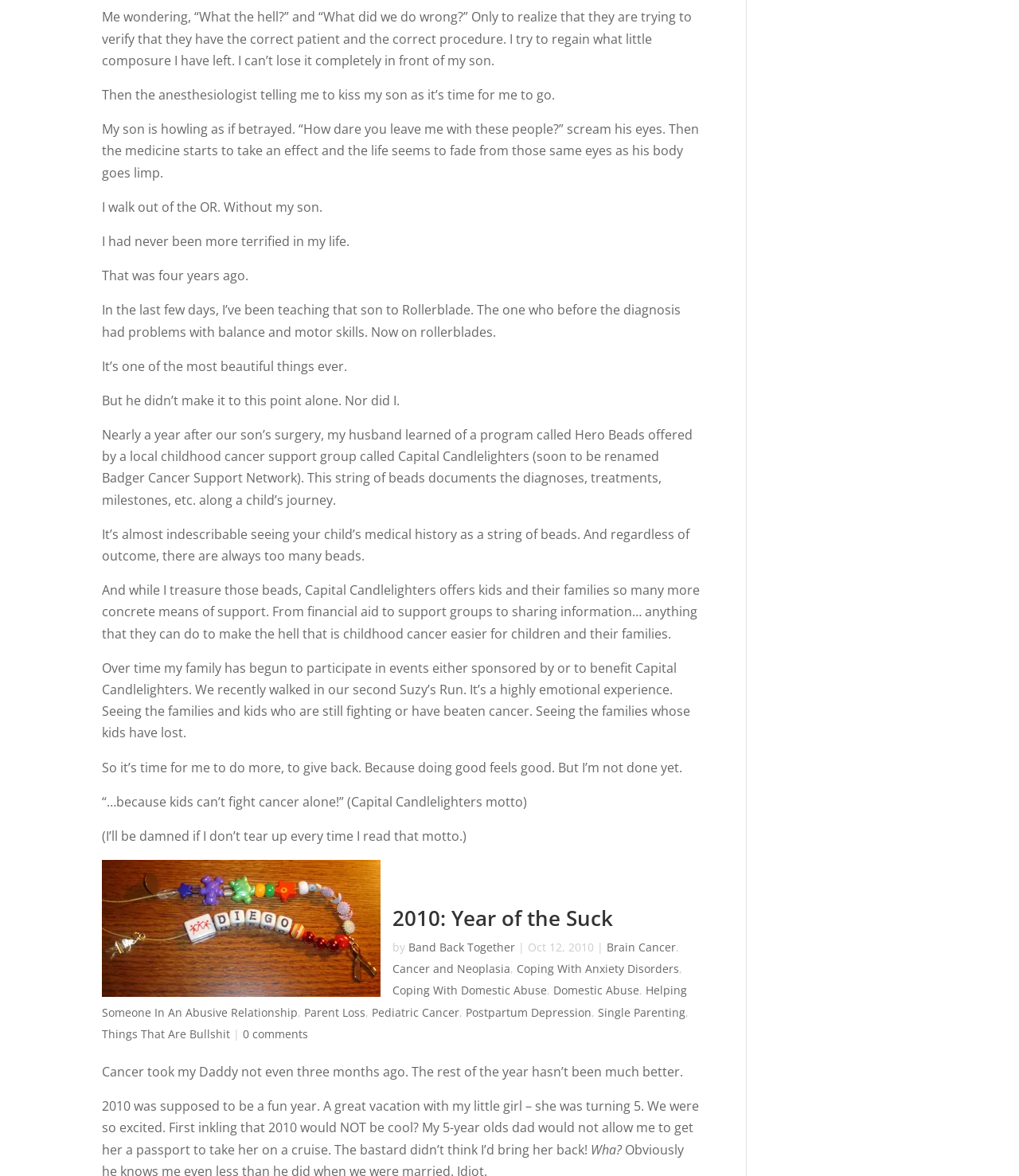Please identify the bounding box coordinates of the clickable element to fulfill the following instruction: "Click the link 'Pediatric Cancer'". The coordinates should be four float numbers between 0 and 1, i.e., [left, top, right, bottom].

[0.365, 0.854, 0.451, 0.867]